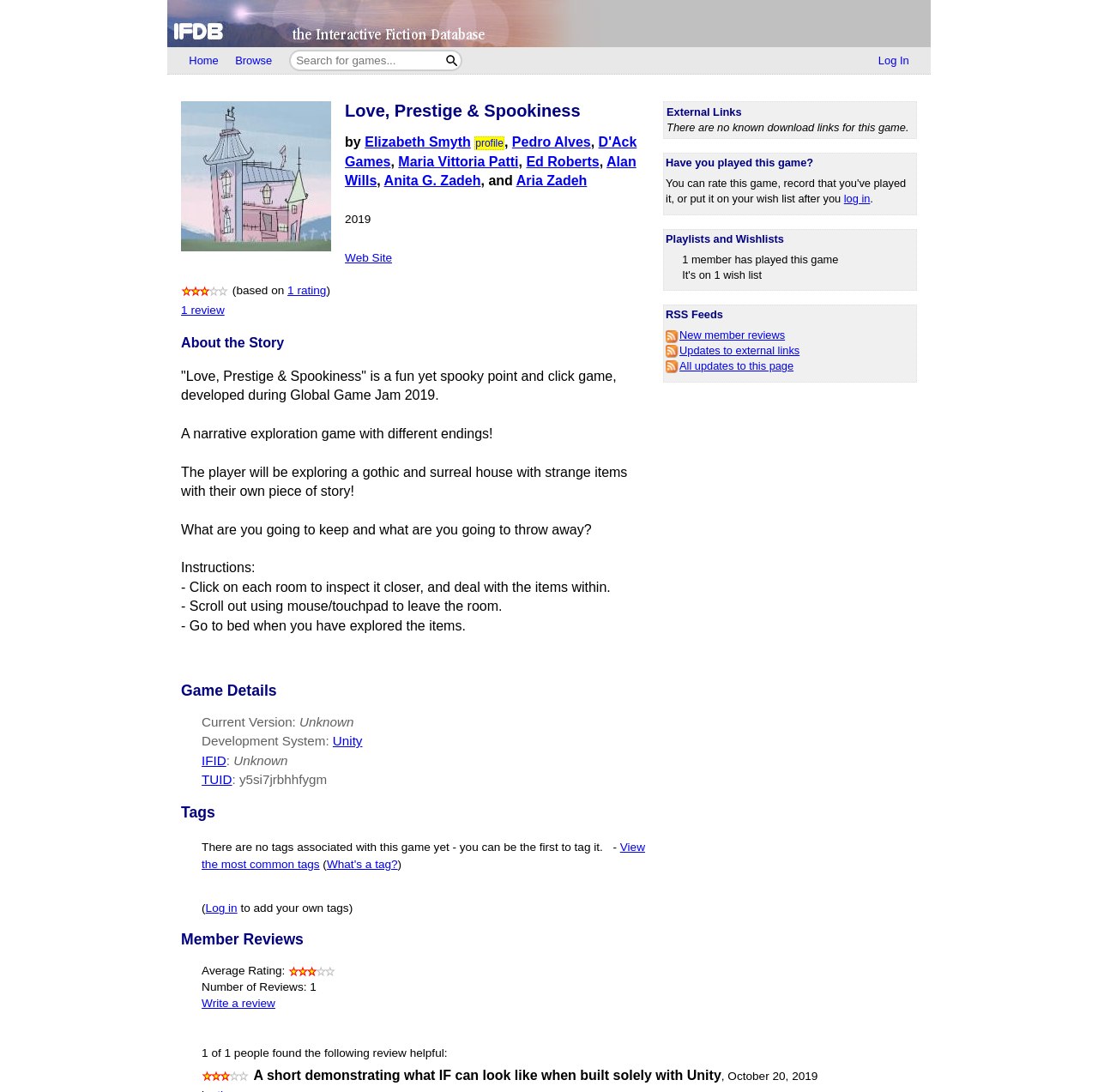What is the name of the game?
Carefully analyze the image and provide a detailed answer to the question.

I found the answer by looking at the title of the game details section, which is 'Love, Prestige & Spookiness'.